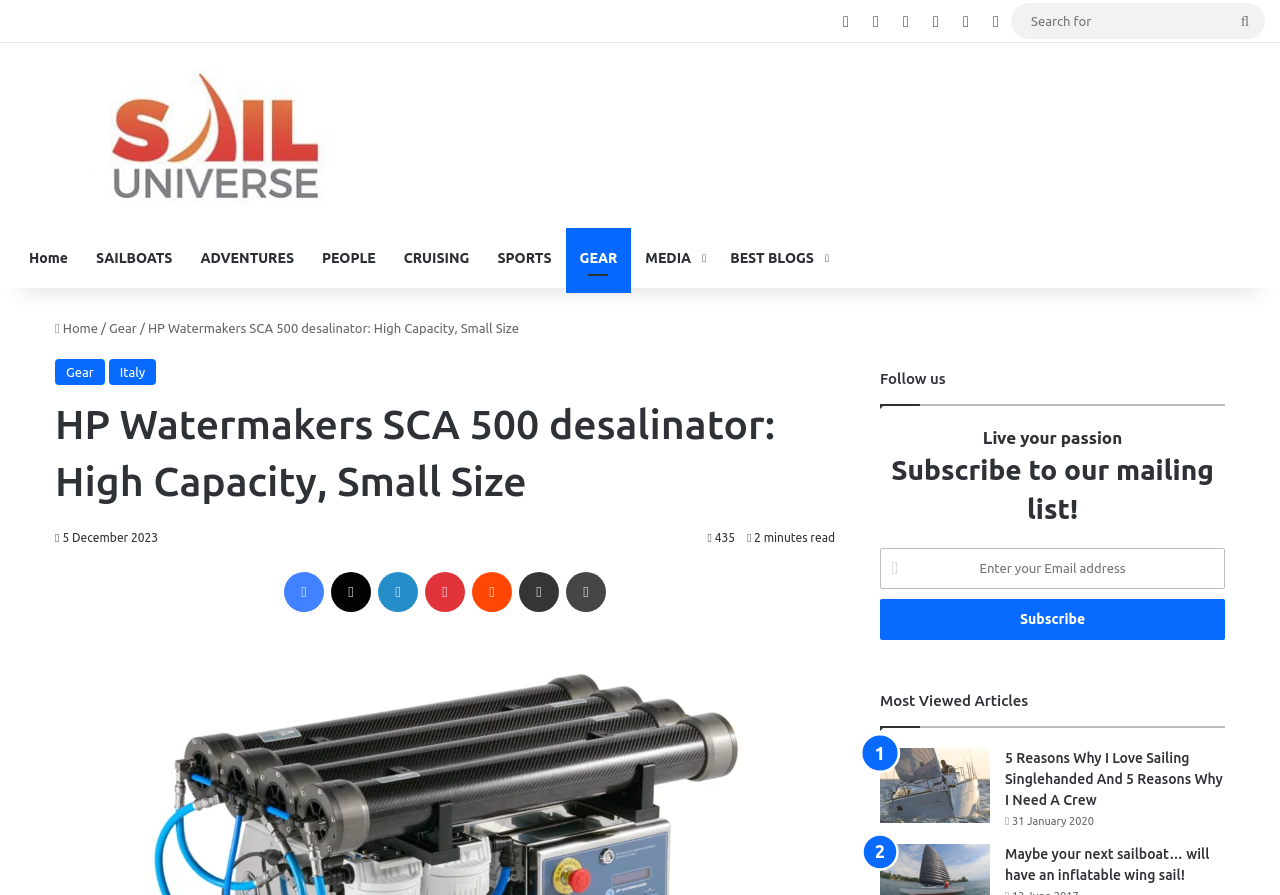Can you specify the bounding box coordinates of the area that needs to be clicked to fulfill the following instruction: "Check the 'Pricing' page"?

None